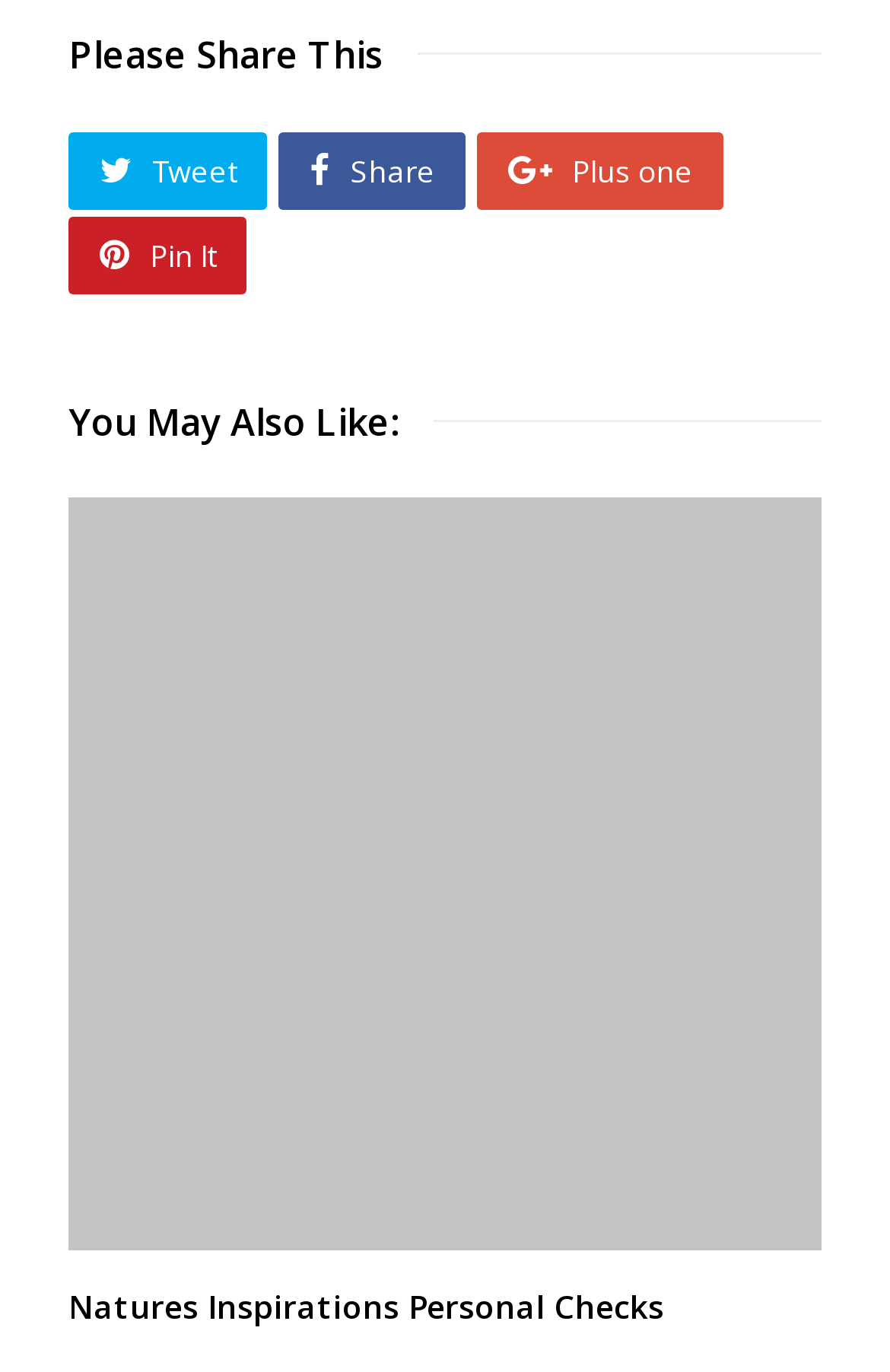What is below the sharing buttons?
Refer to the image and provide a one-word or short phrase answer.

You May Also Like